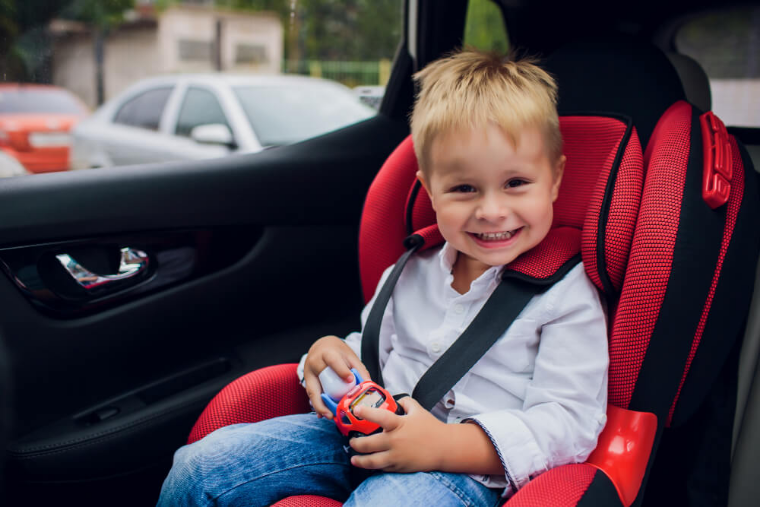What is the boy holding in his right hand? From the image, respond with a single word or brief phrase.

A small toy car